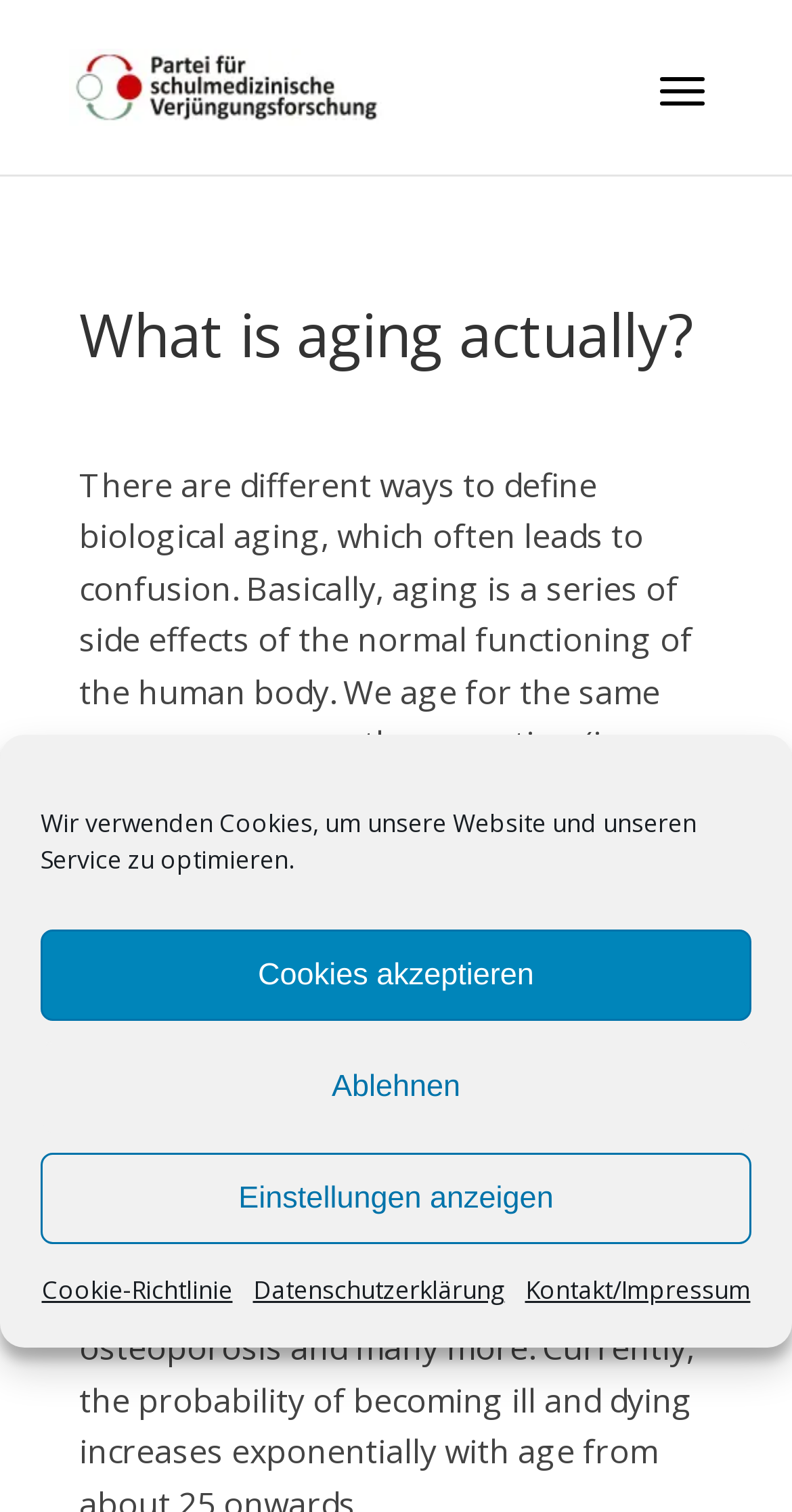Using the provided element description "Cookies akzeptieren", determine the bounding box coordinates of the UI element.

[0.051, 0.615, 0.949, 0.676]